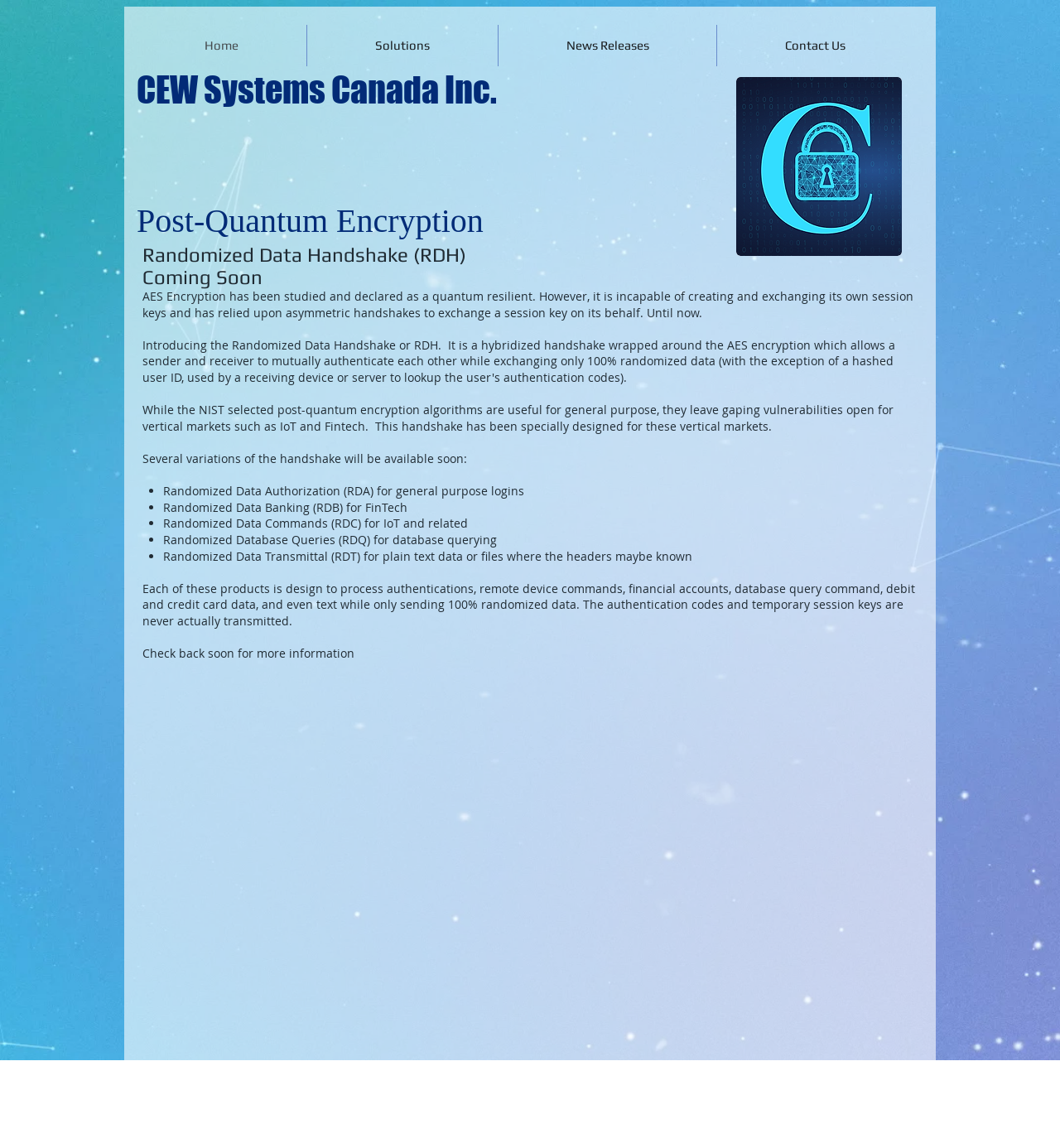What is the main topic of the webpage?
Using the information from the image, answer the question thoroughly.

I found the main topic by looking at the static text element with the text 'Post-Quantum Encryption' which is located near the top of the webpage, and also by considering the overall content of the webpage which discusses encryption and security.